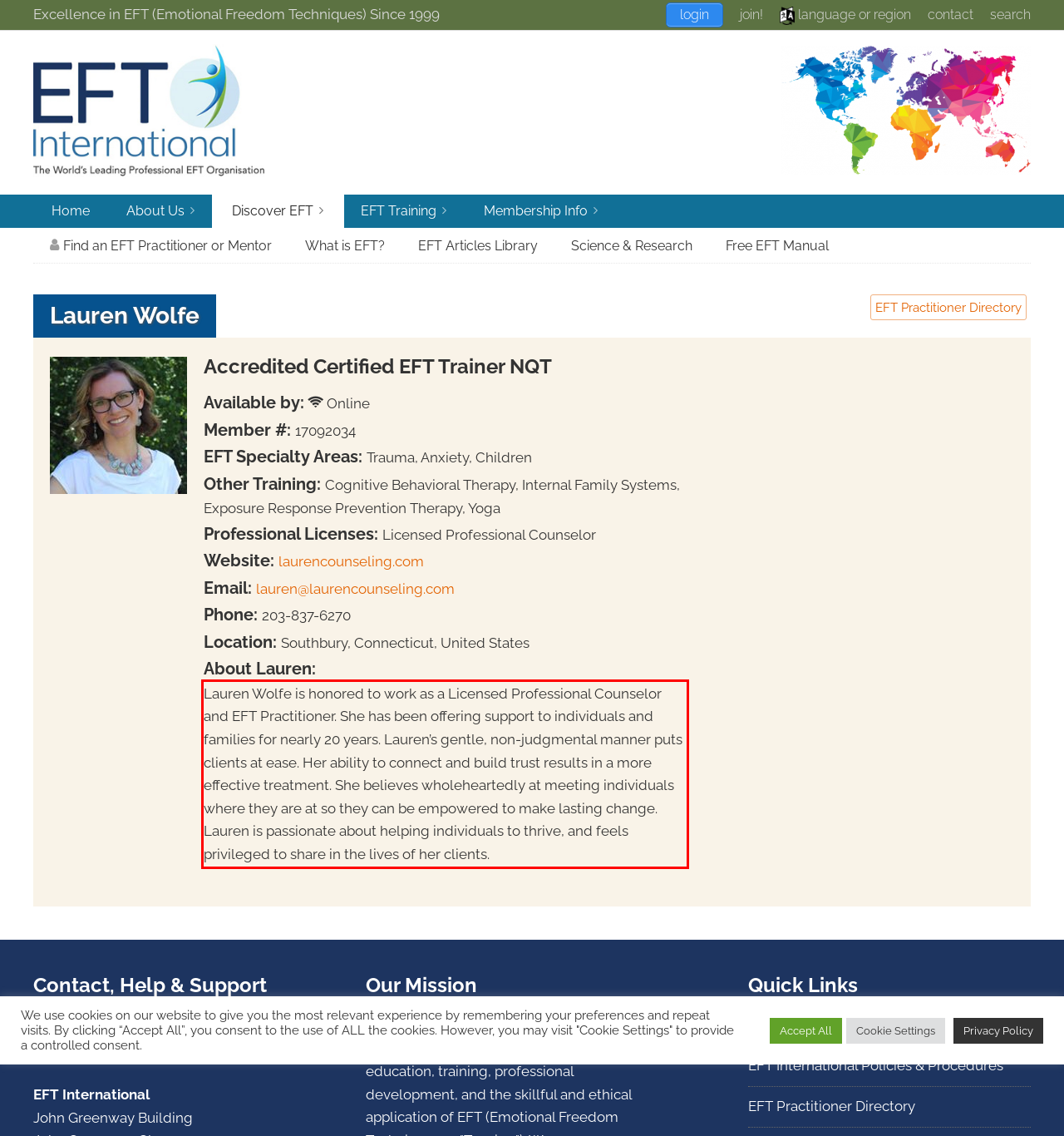You have a screenshot of a webpage with a UI element highlighted by a red bounding box. Use OCR to obtain the text within this highlighted area.

Lauren Wolfe is honored to work as a Licensed Professional Counselor and EFT Practitioner. She has been offering support to individuals and families for nearly 20 years. Lauren’s gentle, non-judgmental manner puts clients at ease. Her ability to connect and build trust results in a more effective treatment. She believes wholeheartedly at meeting individuals where they are at so they can be empowered to make lasting change. Lauren is passionate about helping individuals to thrive, and feels privileged to share in the lives of her clients.